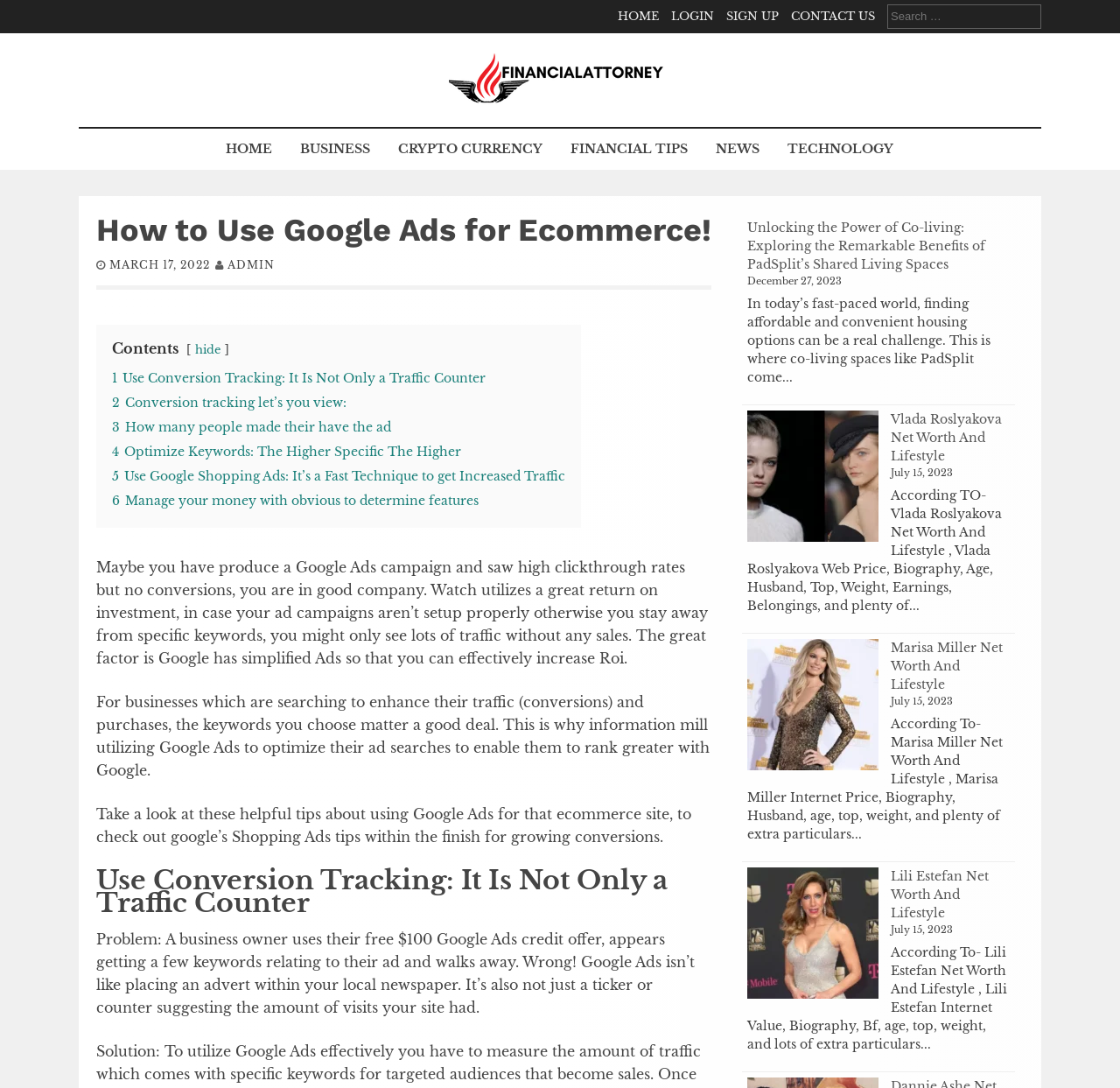Locate the bounding box coordinates of the element I should click to achieve the following instruction: "go to home page".

[0.552, 0.008, 0.588, 0.022]